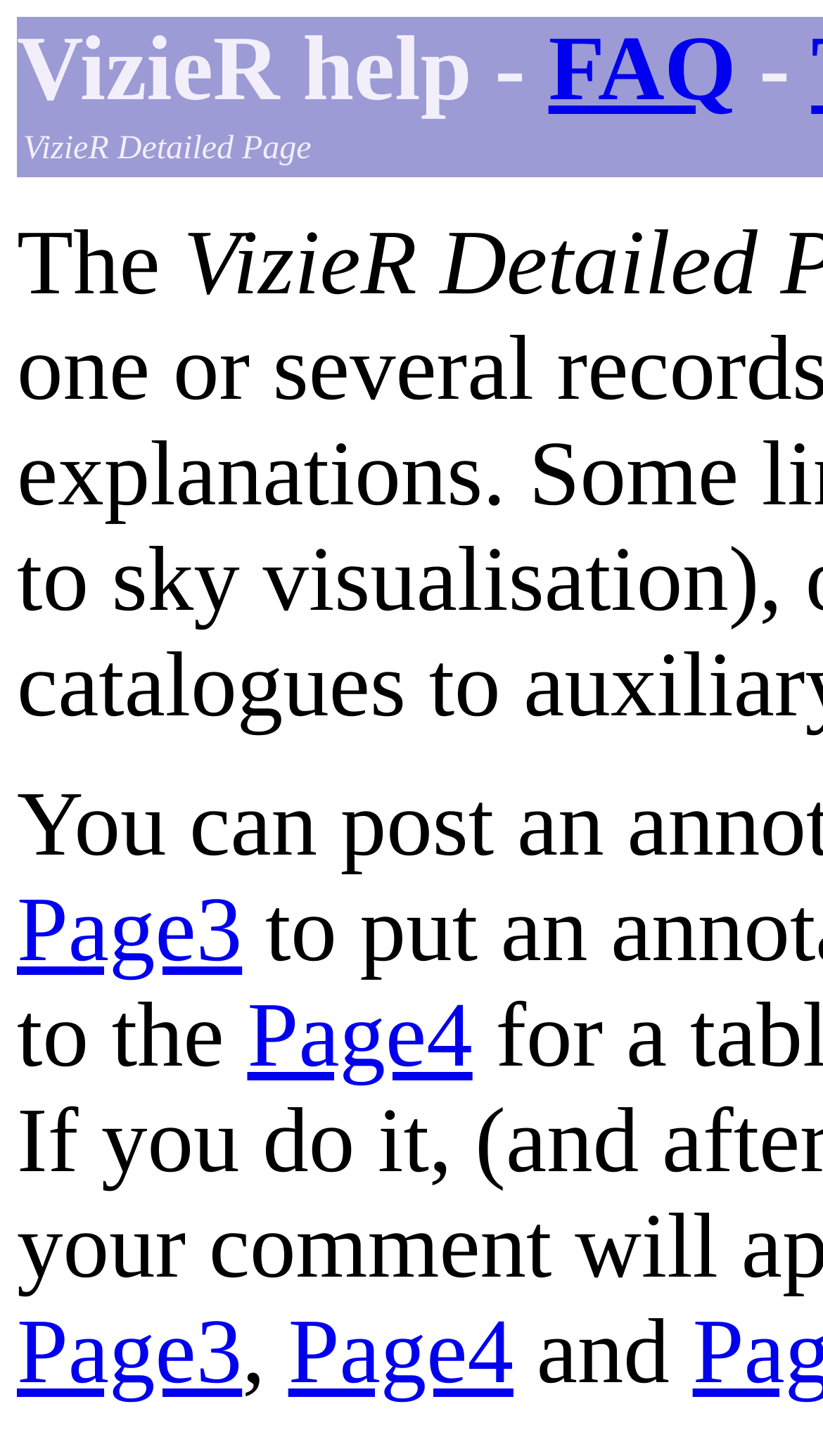What is the text above the first link?
Answer with a single word or phrase by referring to the visual content.

VizieR help -